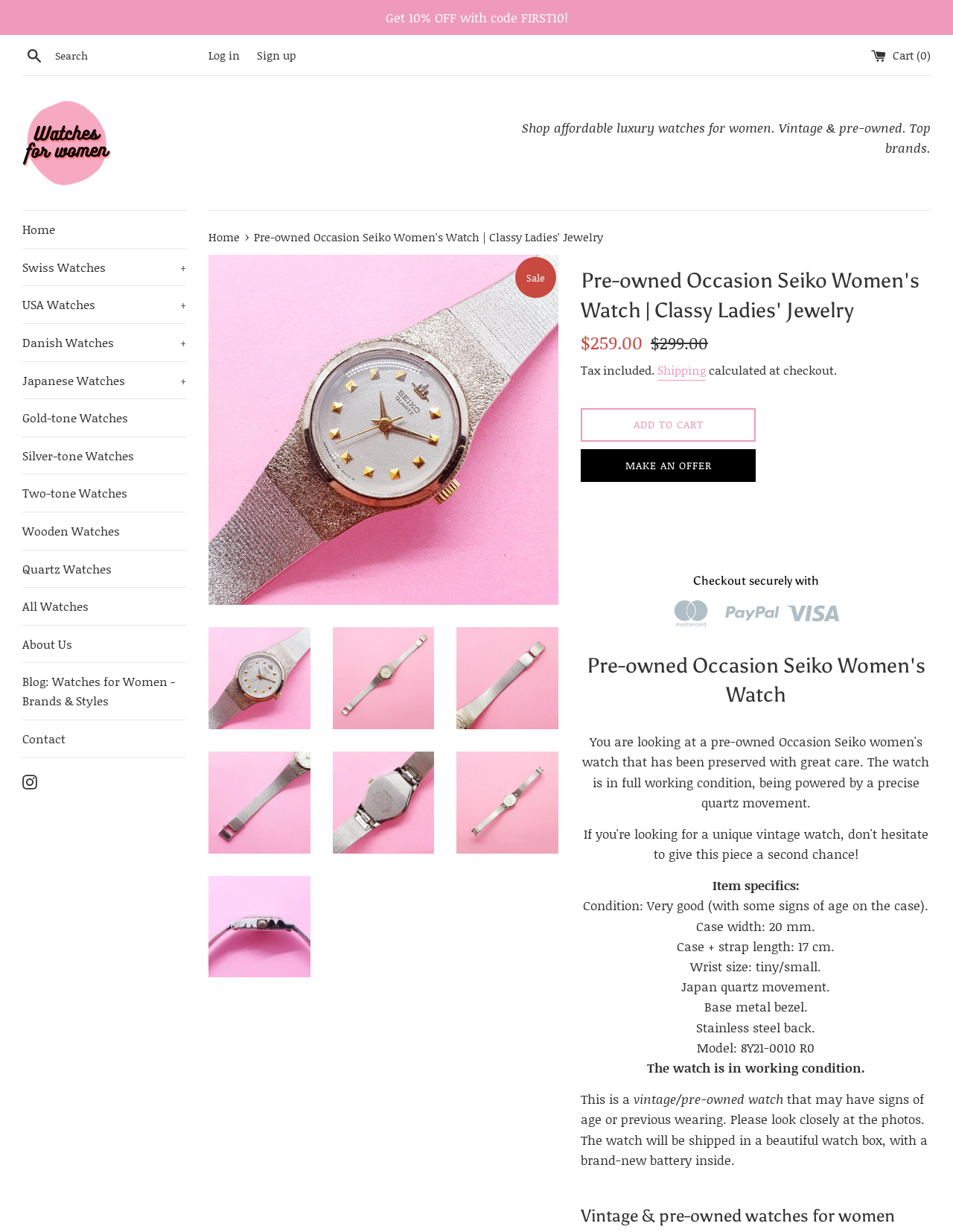Respond to the question below with a single word or phrase:
What is the condition of the watch?

Very good